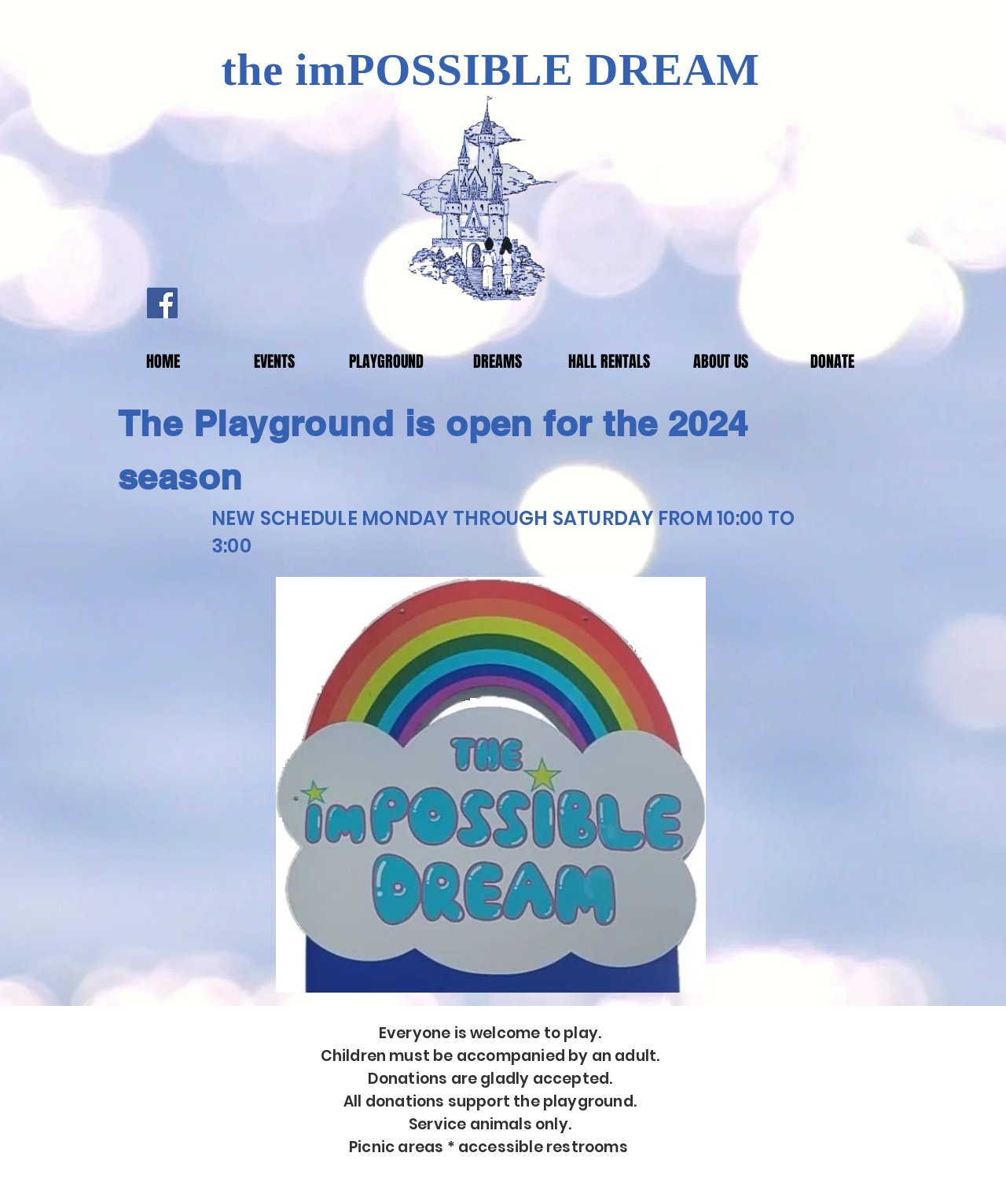What is the schedule of the playground?
Based on the visual, give a brief answer using one word or a short phrase.

MONDAY THROUGH SATURDAY FROM 10:00 TO 3:00